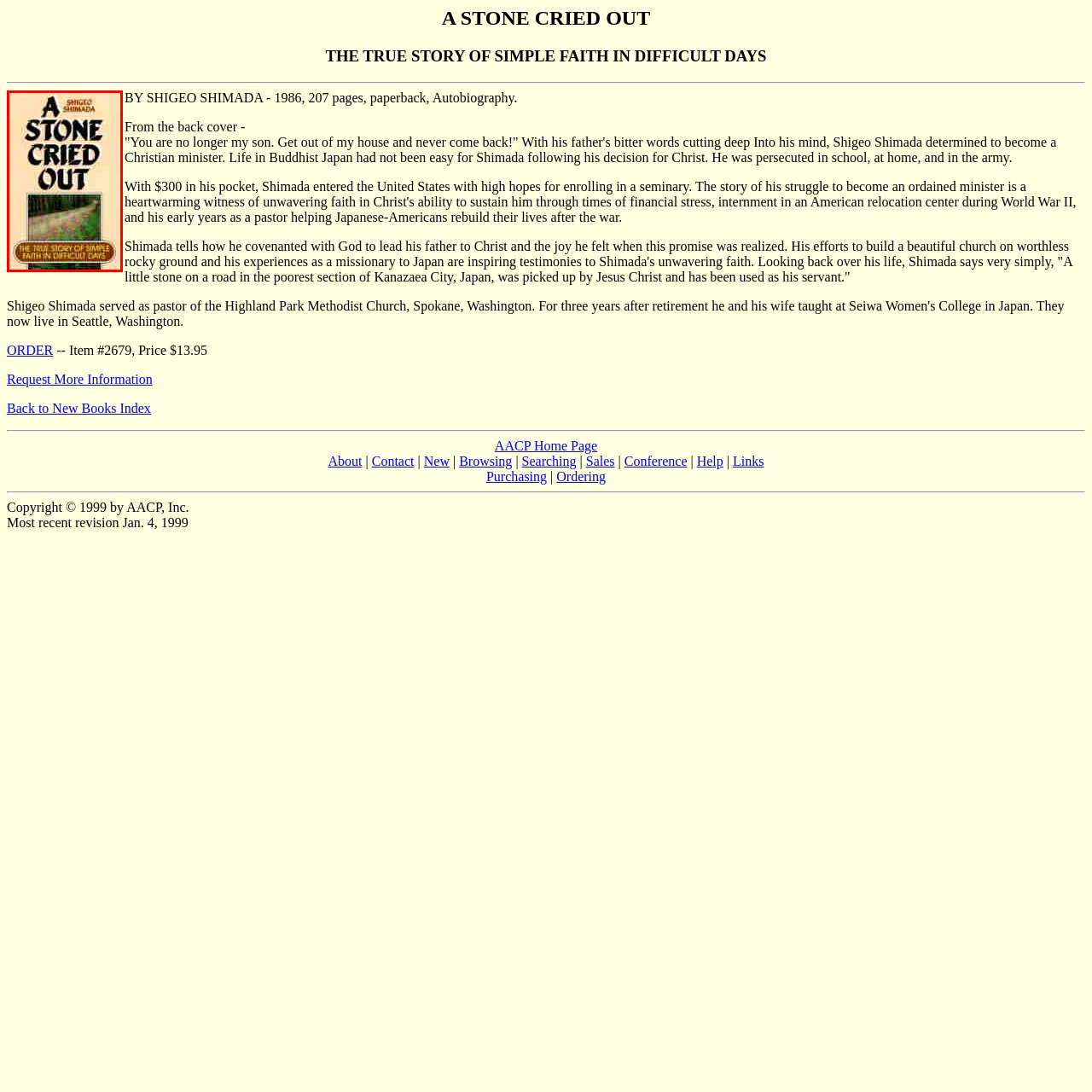What is depicted in the photograph at the bottom of the book cover?
Inspect the image inside the red bounding box and provide a detailed answer drawing from the visual content.

The photograph at the bottom of the book cover shows a peaceful scene of a stone pathway surrounded by lush greenery, which may symbolize the author's spiritual journey and growth.